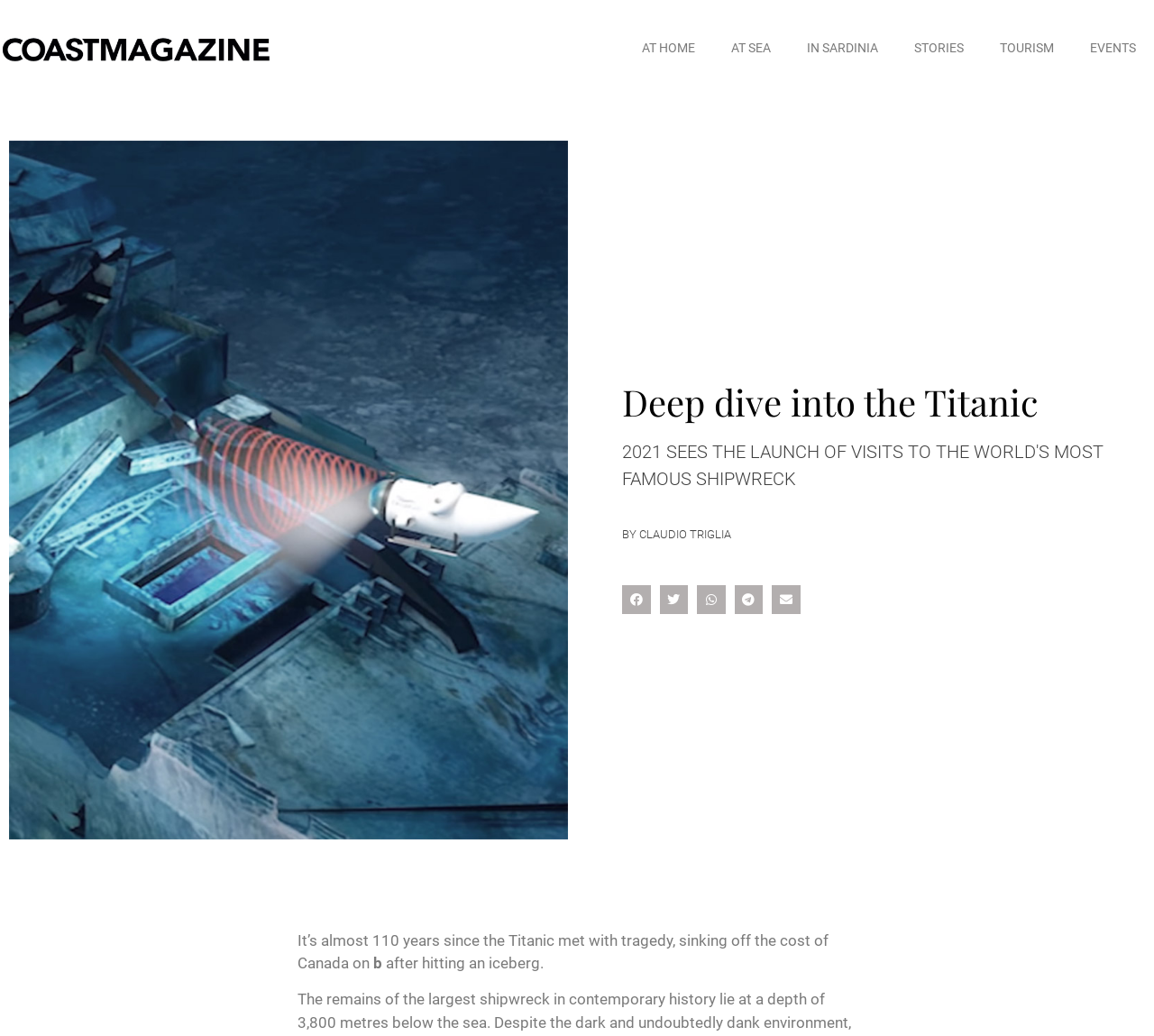Using the description: "EVENTS", determine the UI element's bounding box coordinates. Ensure the coordinates are in the format of four float numbers between 0 and 1, i.e., [left, top, right, bottom].

[0.929, 0.026, 1.0, 0.066]